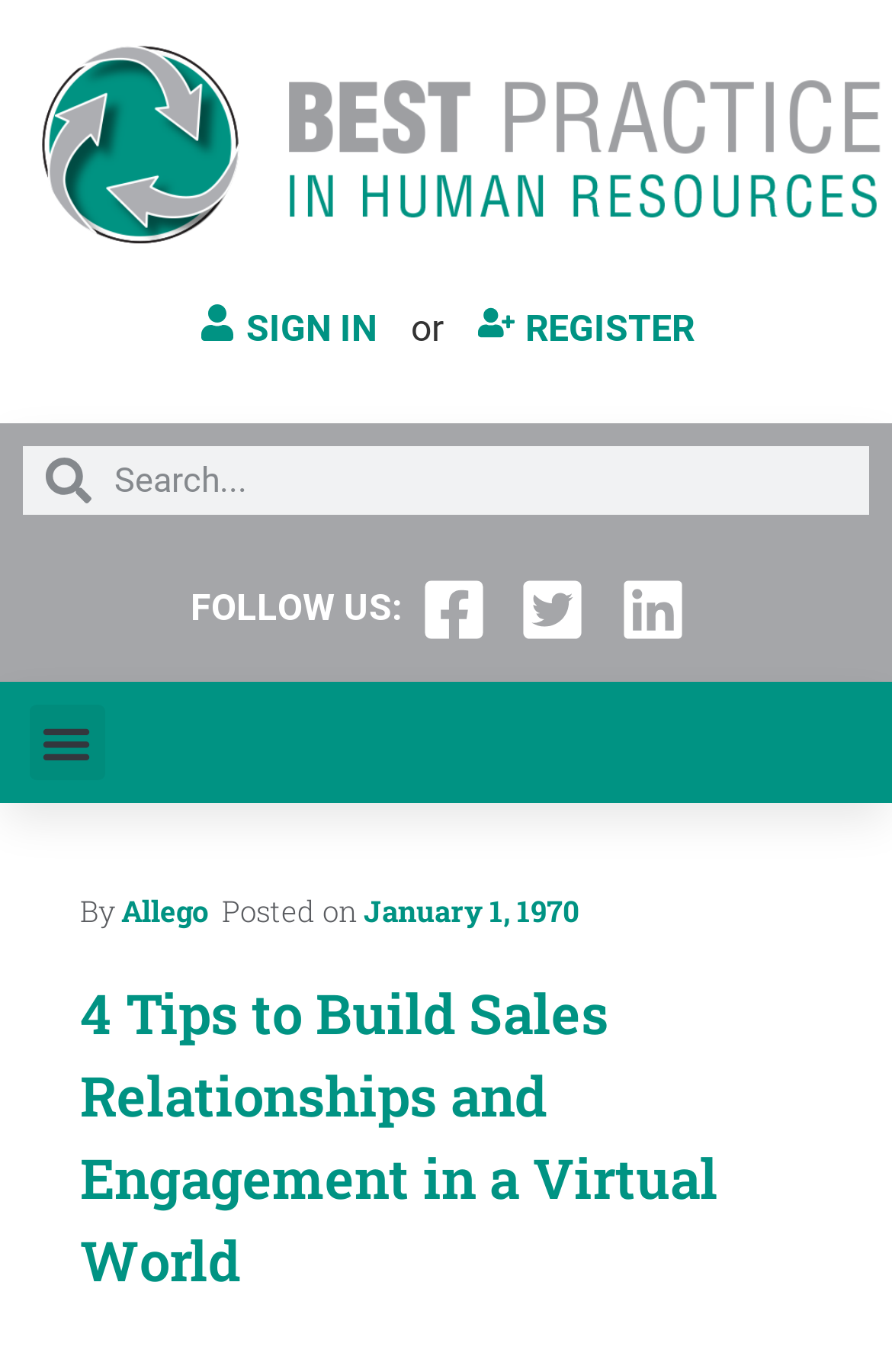Please provide a detailed answer to the question below by examining the image:
Is the menu toggle button expanded?

I checked the button's state by looking at the attribute 'expanded' which is set to False, indicating that the menu toggle button is not expanded.